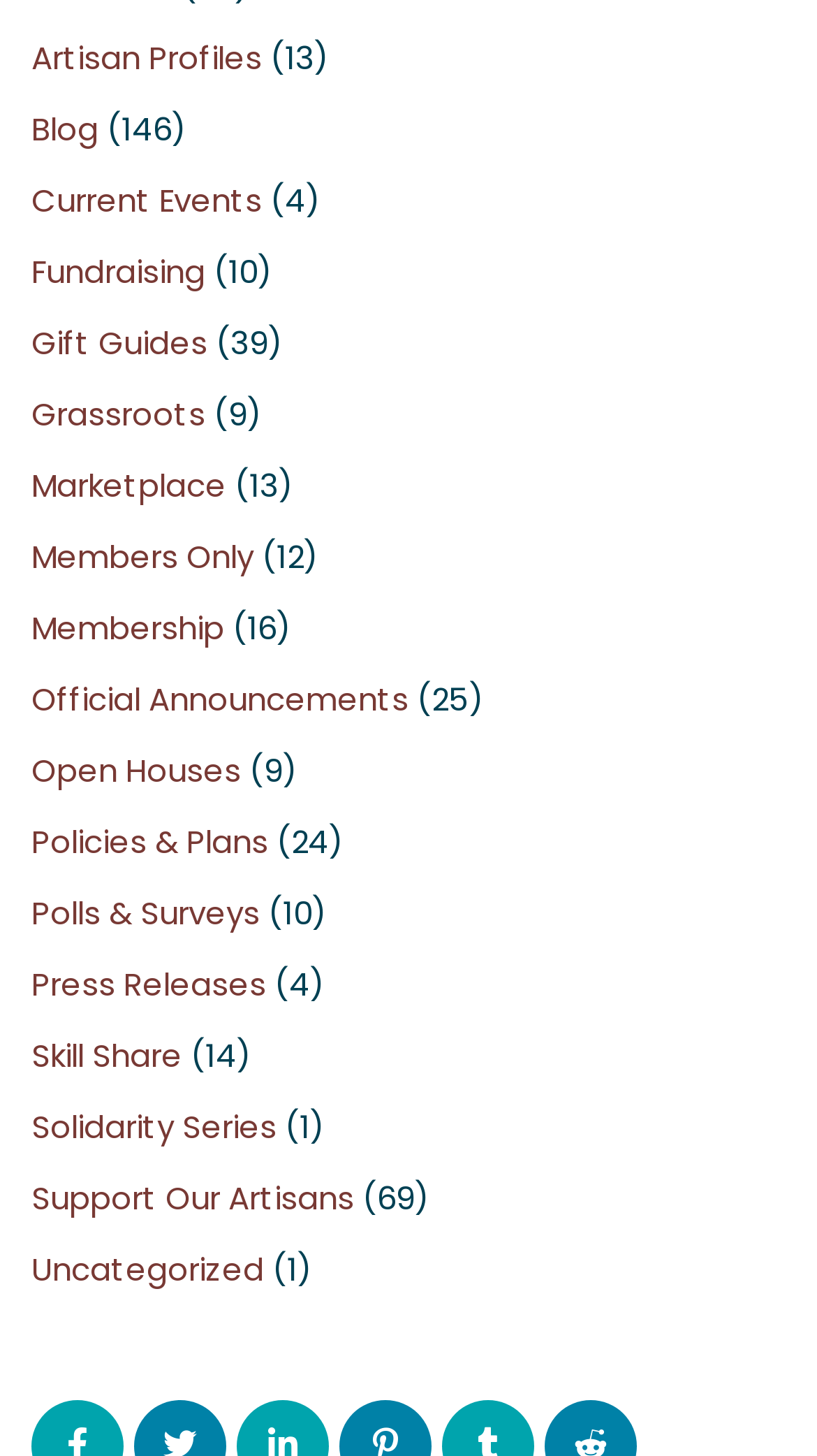Based on the element description: "Solidarity Series", identify the bounding box coordinates for this UI element. The coordinates must be four float numbers between 0 and 1, listed as [left, top, right, bottom].

[0.038, 0.758, 0.338, 0.788]